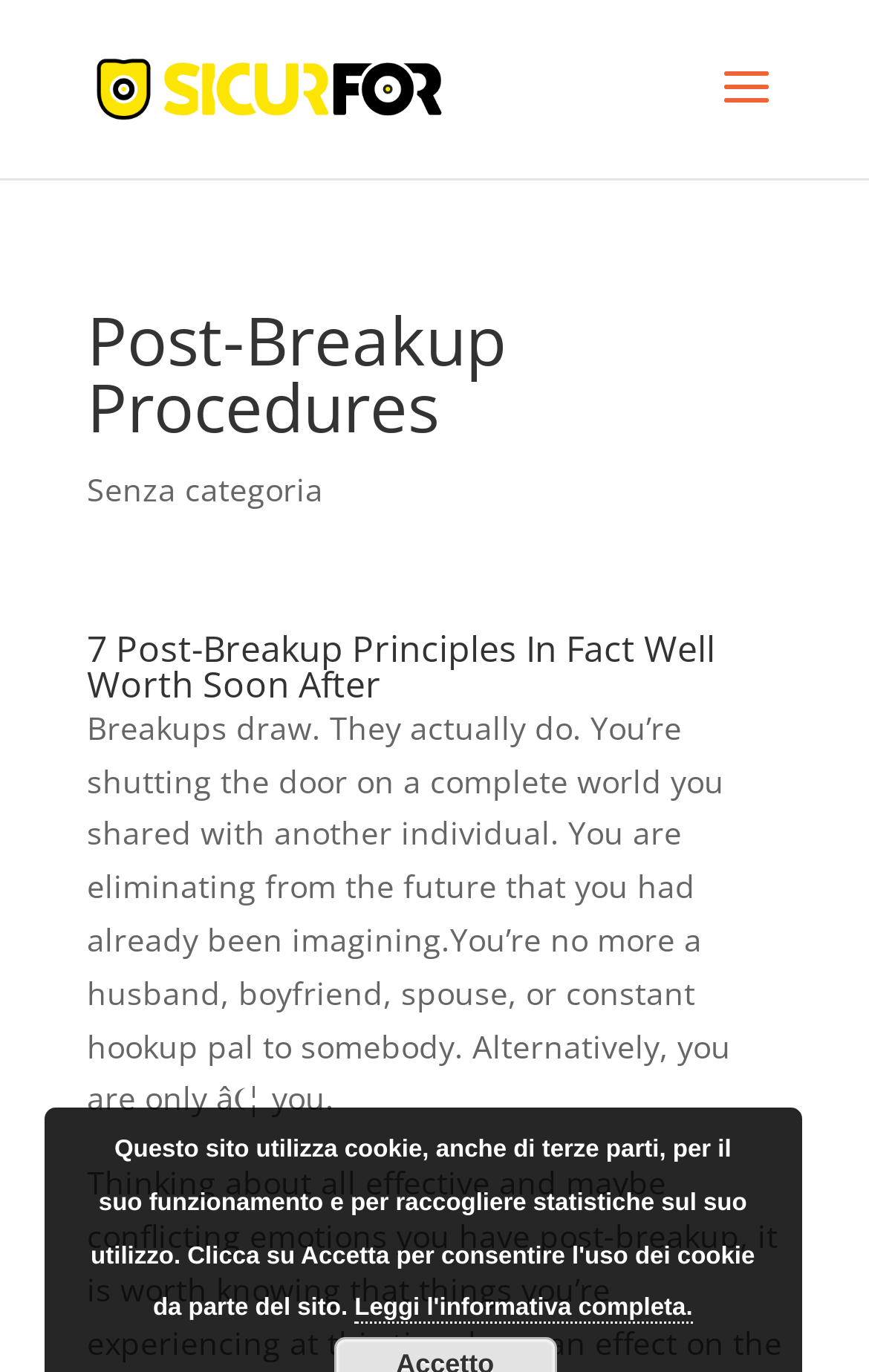What is the image above the heading 'Post-Breakup Procedures'?
Give a single word or phrase as your answer by examining the image.

Sicurfor Imperia logo